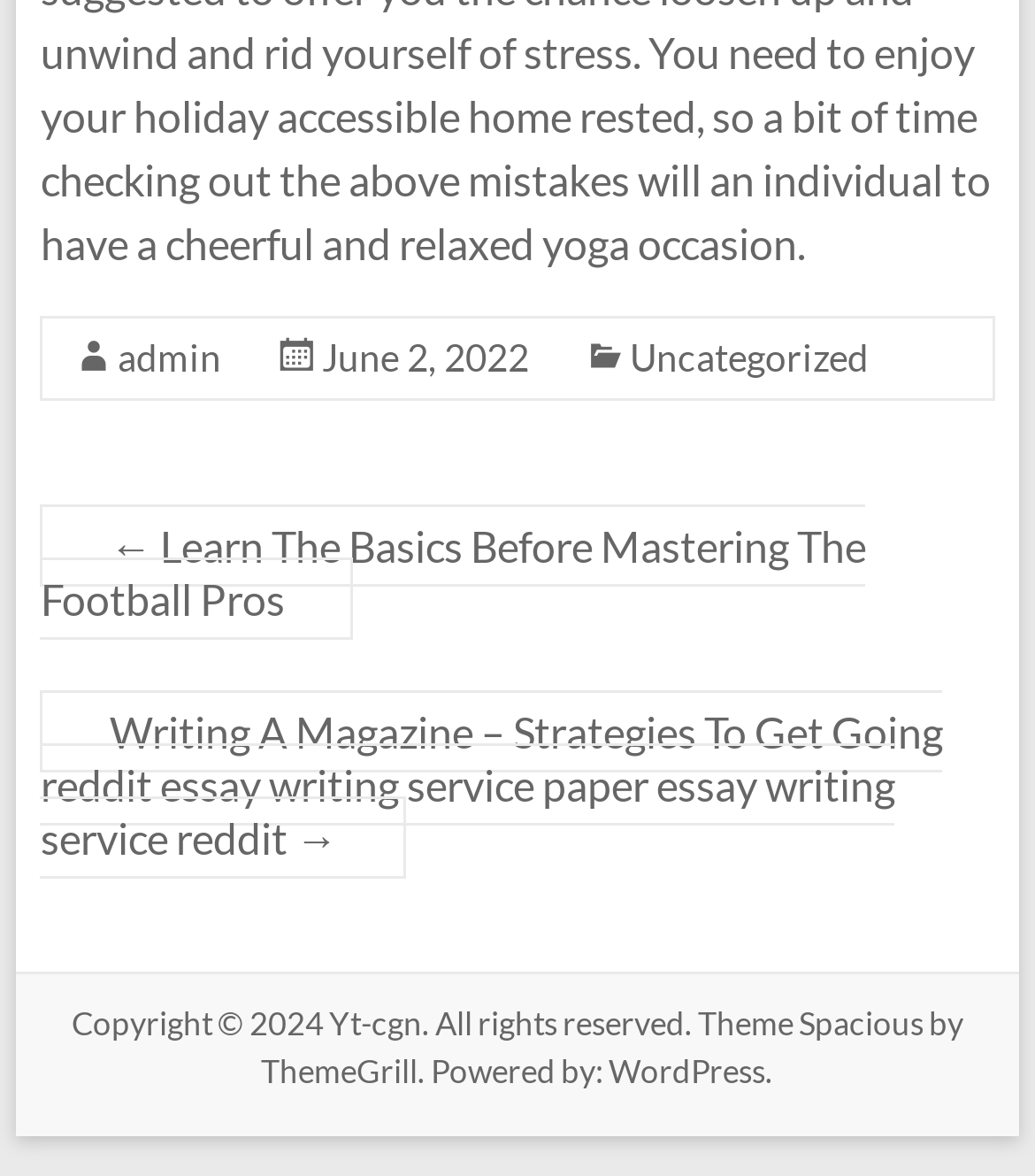Locate the bounding box coordinates of the element to click to perform the following action: 'view June 2, 2022 post'. The coordinates should be given as four float values between 0 and 1, in the form of [left, top, right, bottom].

[0.311, 0.284, 0.511, 0.323]